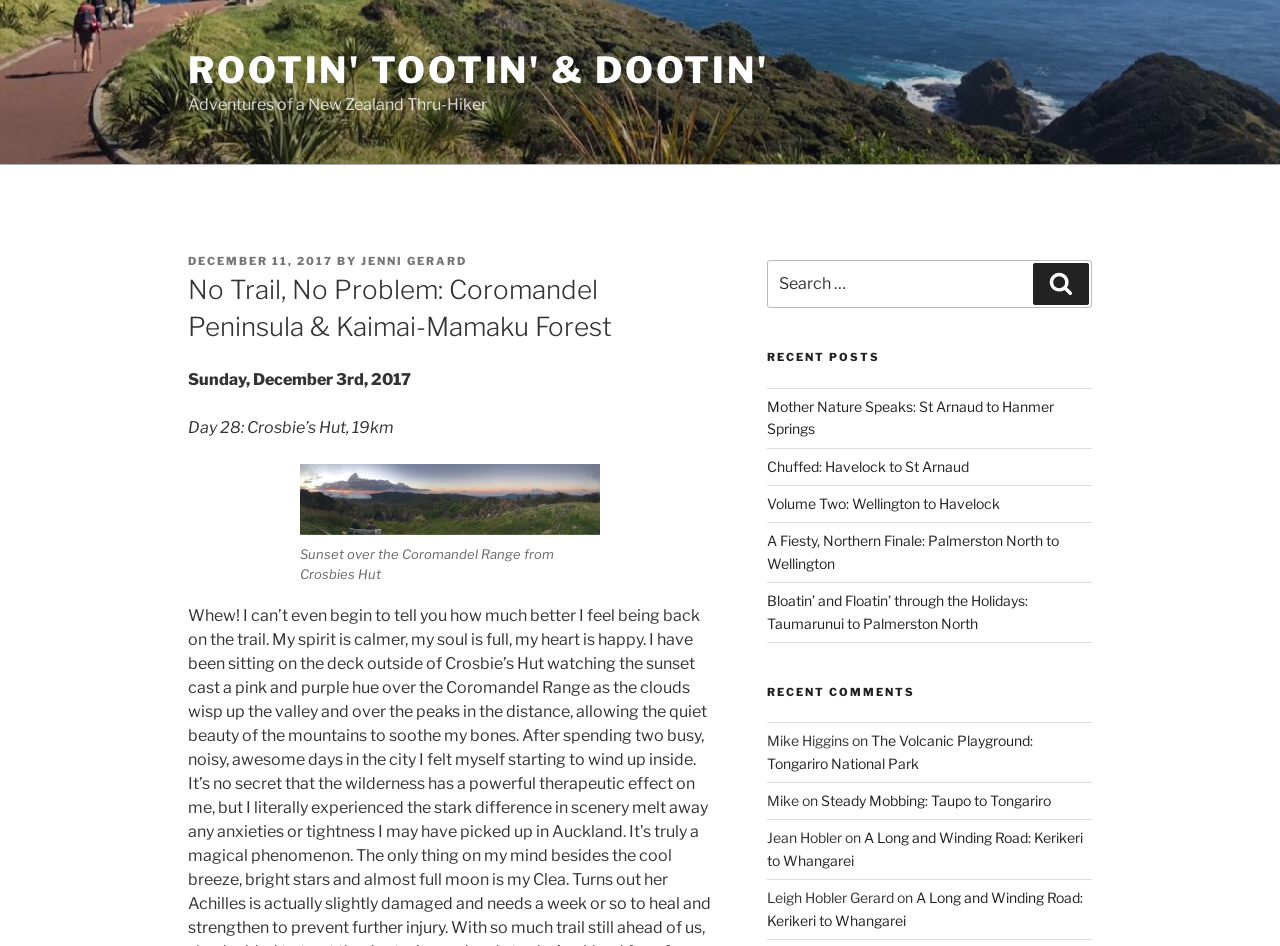Highlight the bounding box coordinates of the element you need to click to perform the following instruction: "Click on the 'A Long and Winding Road: Kerikeri to Whangarei' link."

[0.599, 0.877, 0.846, 0.918]